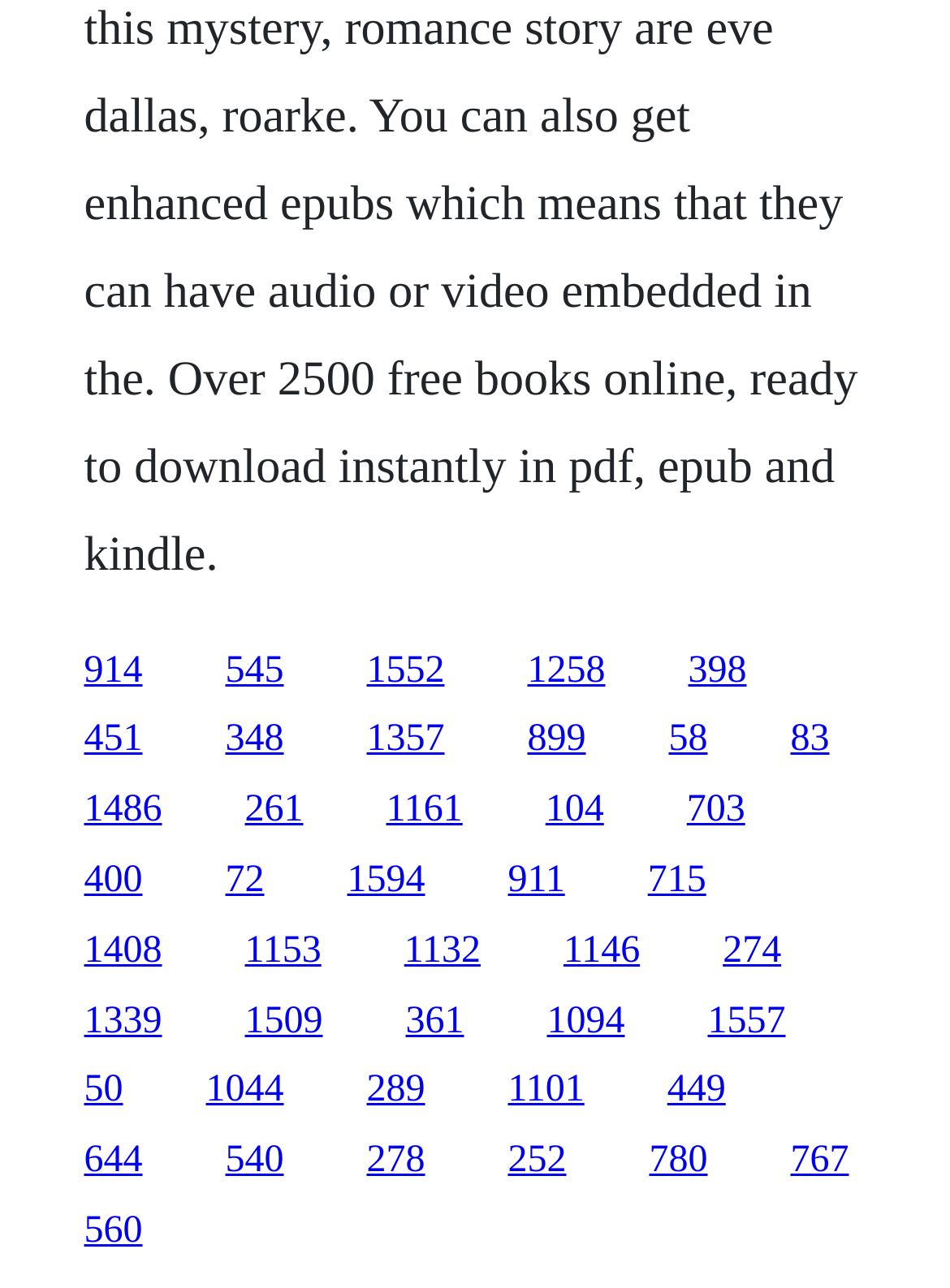Please locate the bounding box coordinates of the region I need to click to follow this instruction: "go to the seventh link".

[0.724, 0.504, 0.786, 0.536]